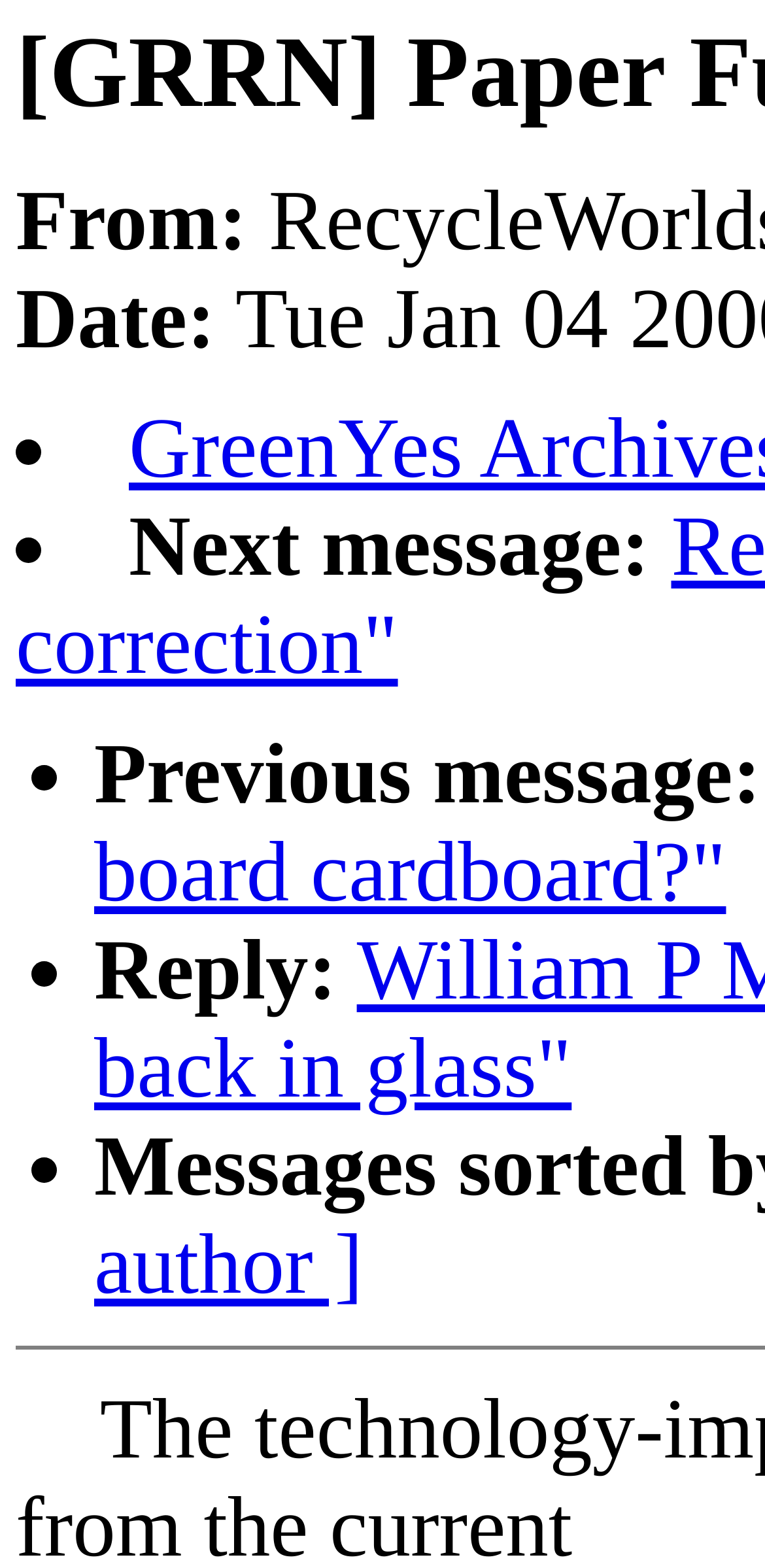Please provide the bounding box coordinate of the region that matches the element description: GreenYes Archives. Coordinates should be in the format (top-left x, top-left y, bottom-right x, bottom-right y) and all values should be between 0 and 1.

[0.097, 0.257, 0.96, 0.317]